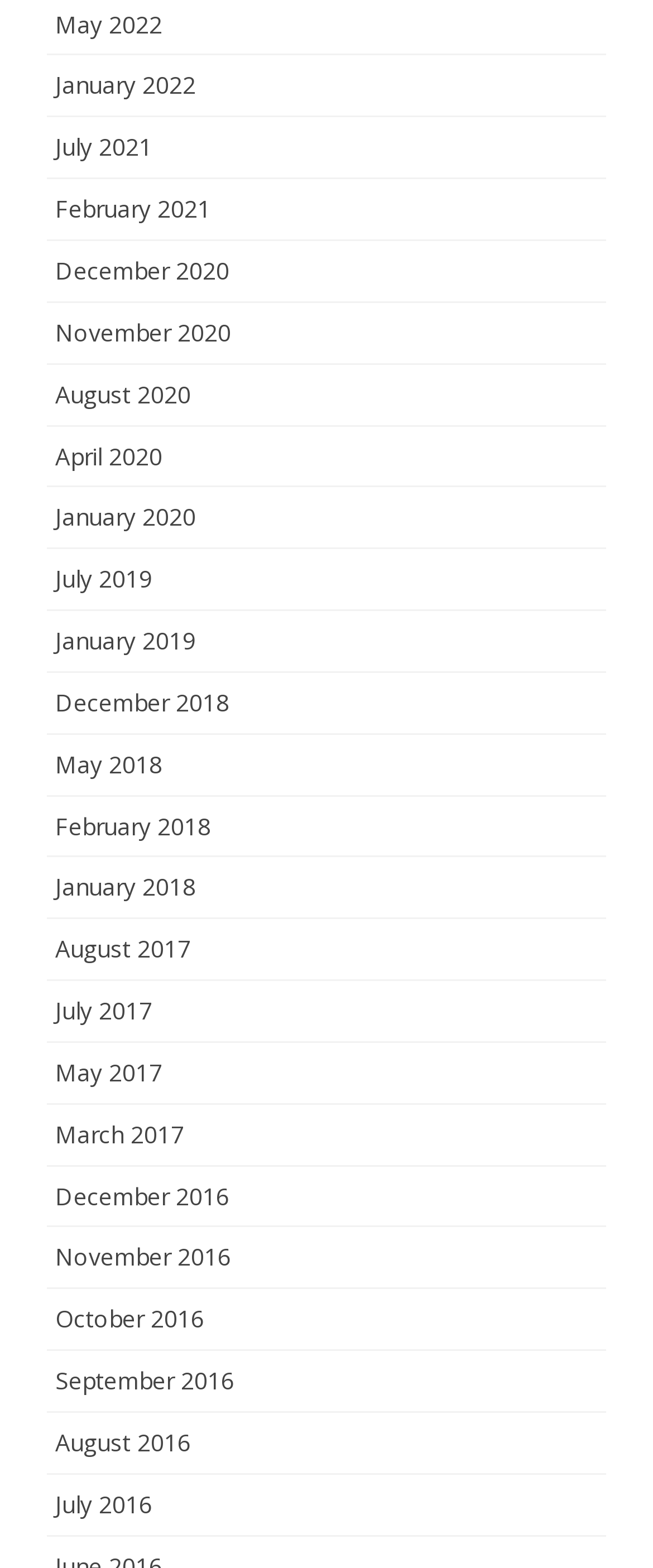Based on the image, give a detailed response to the question: How many months are listed from the year 2017?

I counted the links related to the year 2017, which are 'August 2017', 'July 2017', and 'May 2017', resulting in a total of 3 months listed from that year.